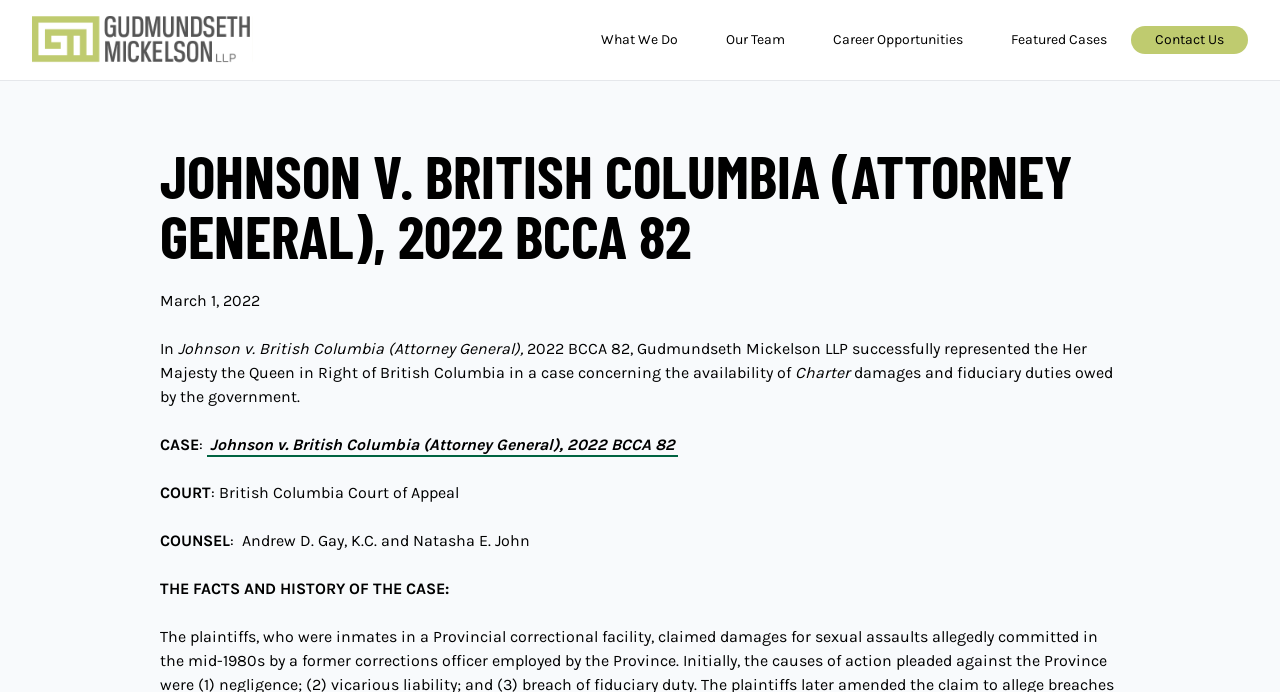What is the date of the case?
Observe the image and answer the question with a one-word or short phrase response.

March 1, 2022